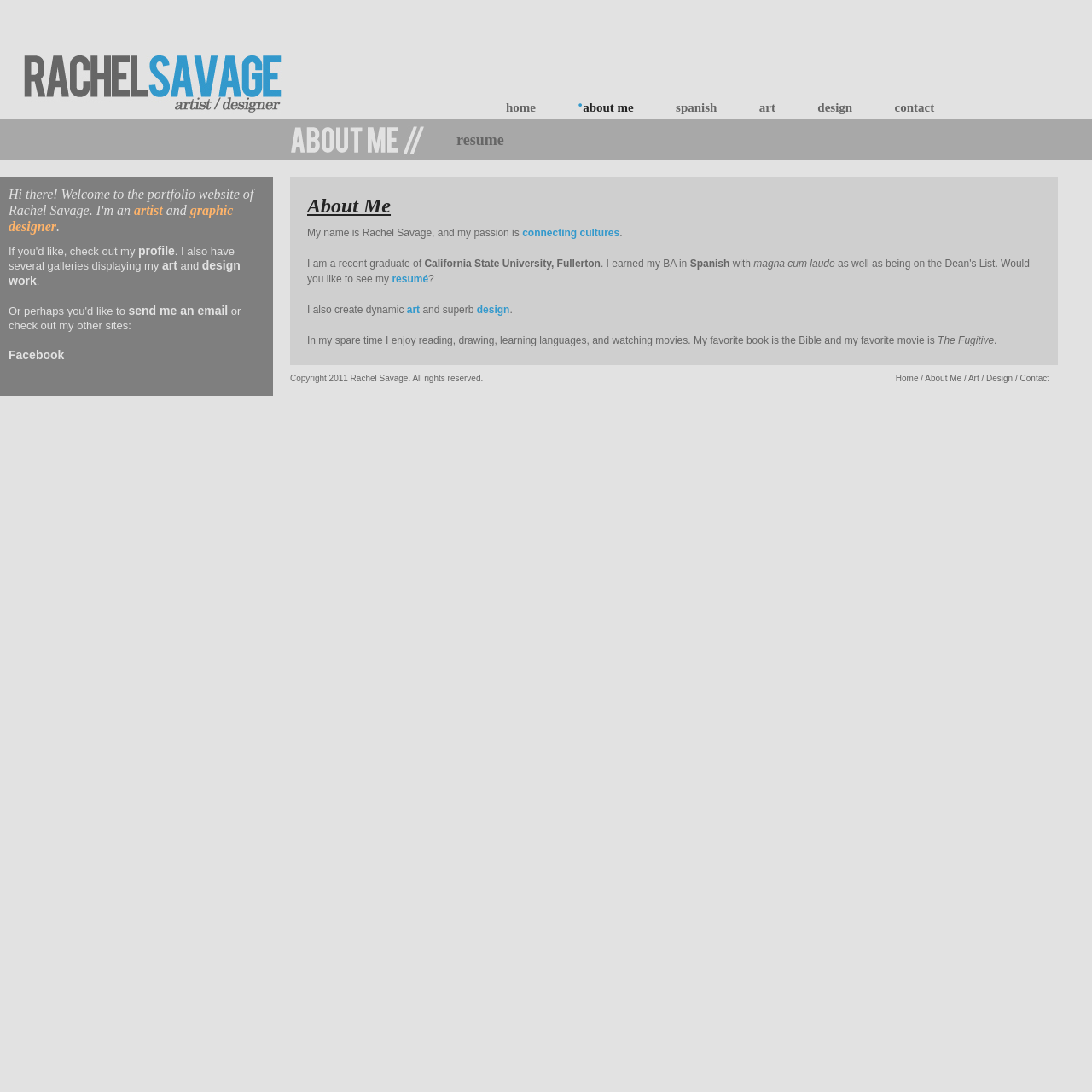Identify the bounding box coordinates of the element to click to follow this instruction: 'send an email'. Ensure the coordinates are four float values between 0 and 1, provided as [left, top, right, bottom].

[0.118, 0.278, 0.209, 0.291]